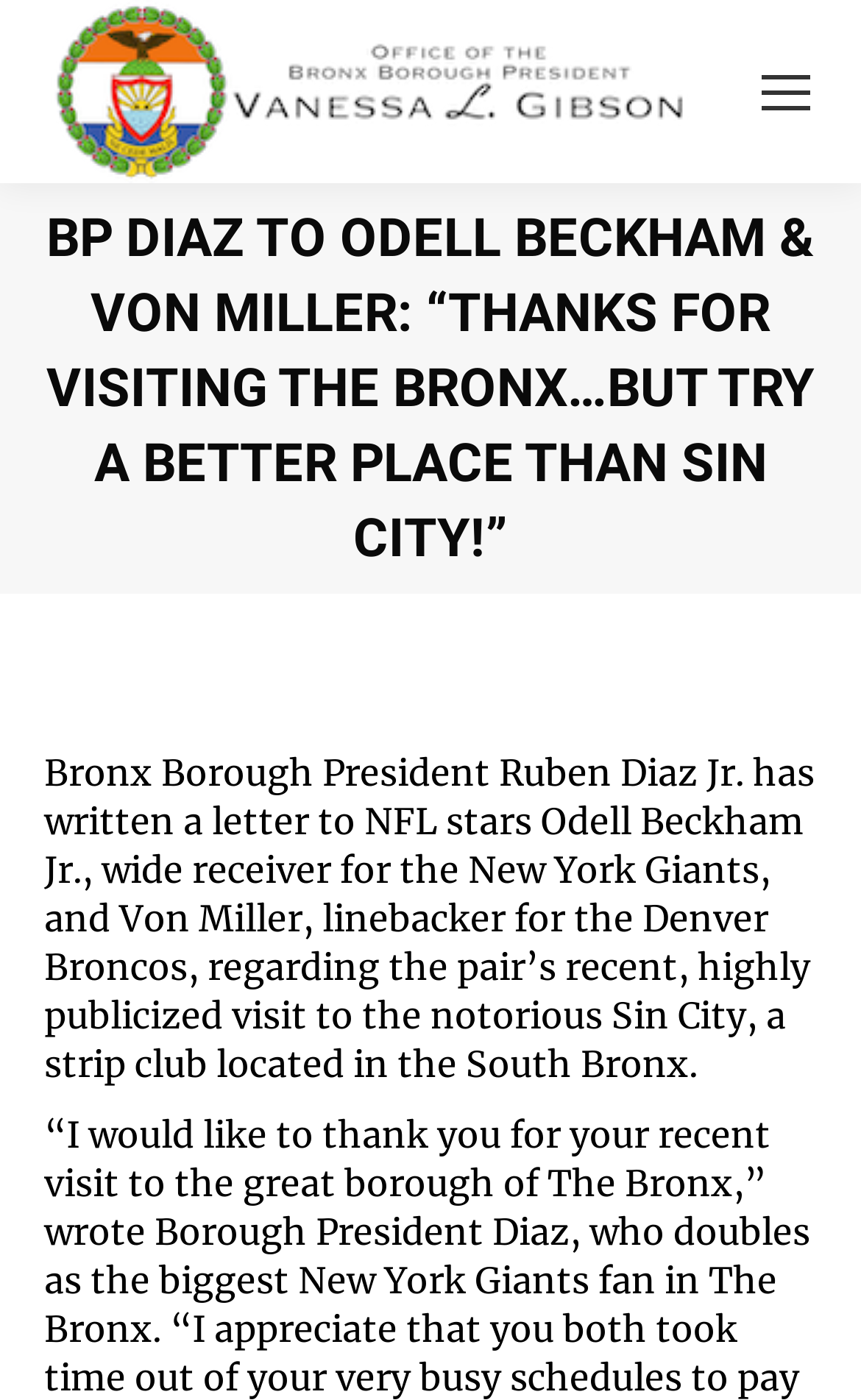Please locate and generate the primary heading on this webpage.

BP DIAZ TO ODELL BECKHAM & VON MILLER: “THANKS FOR VISITING THE BRONX…BUT TRY A BETTER PLACE THAN SIN CITY!”